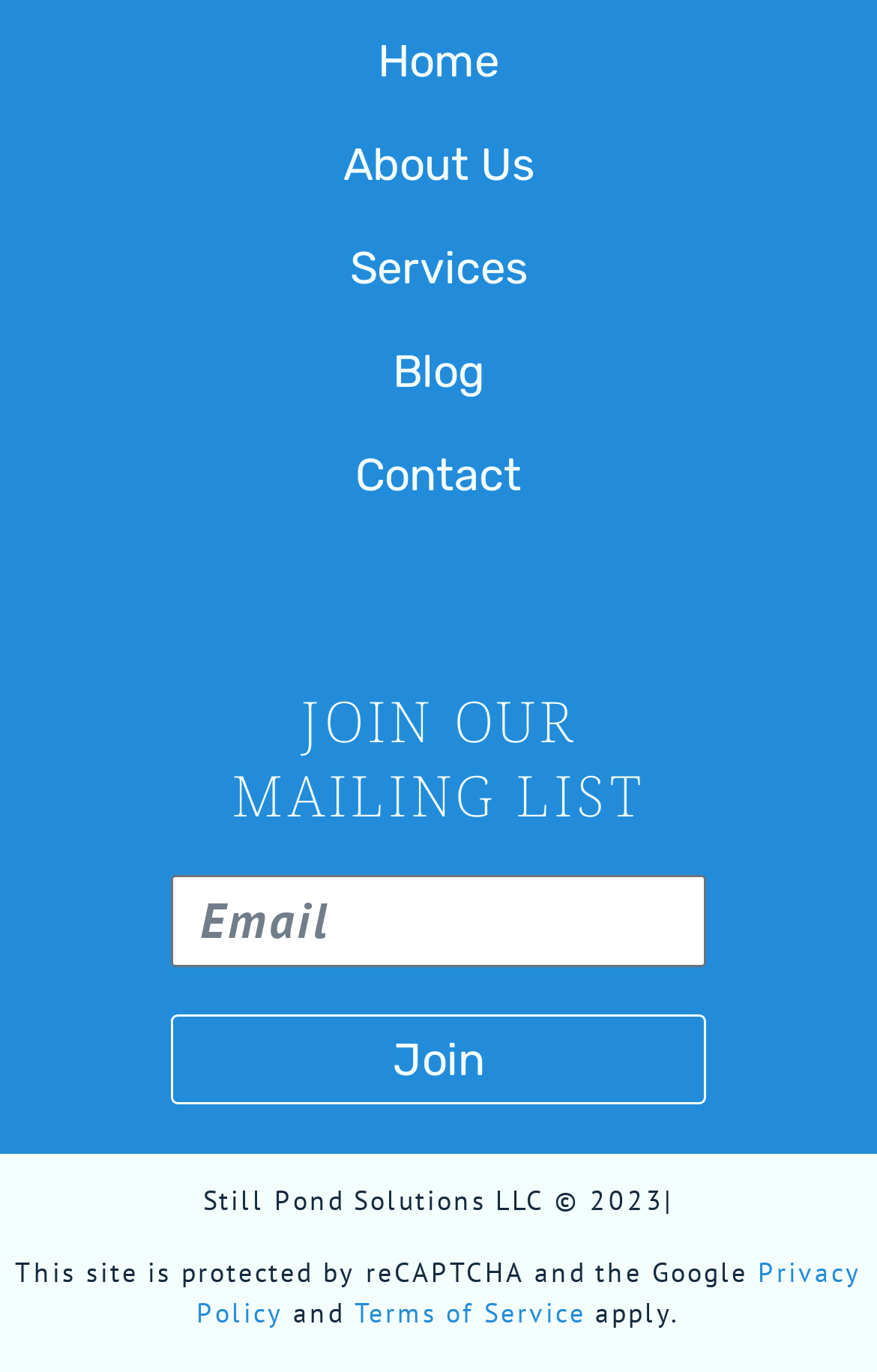Identify the bounding box coordinates of the clickable section necessary to follow the following instruction: "Click the Join button". The coordinates should be presented as four float numbers from 0 to 1, i.e., [left, top, right, bottom].

[0.195, 0.739, 0.805, 0.805]